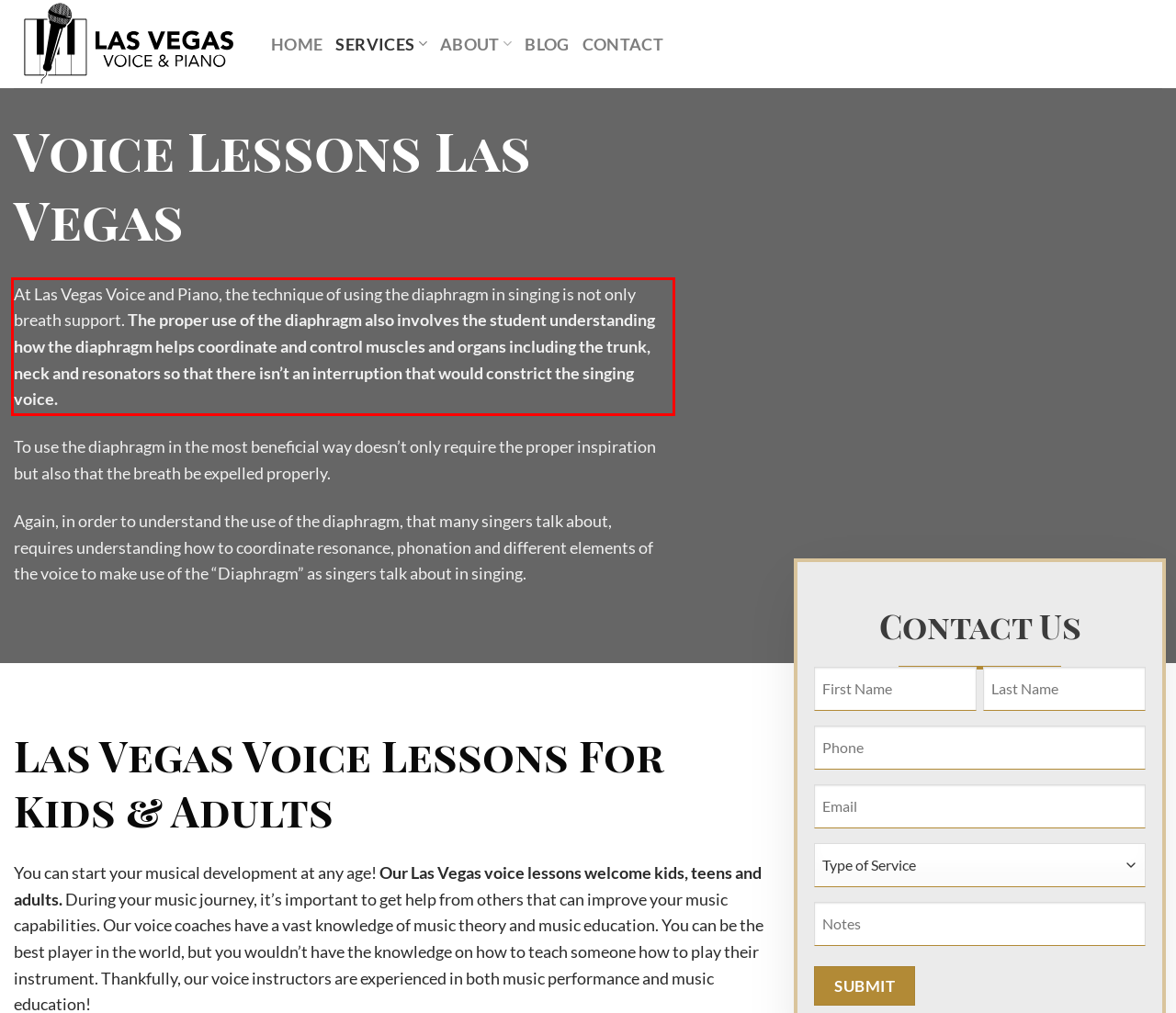Identify the text inside the red bounding box in the provided webpage screenshot and transcribe it.

At Las Vegas Voice and Piano, the technique of using the diaphragm in singing is not only breath support. The proper use of the diaphragm also involves the student understanding how the diaphragm helps coordinate and control muscles and organs including the trunk, neck and resonators so that there isn’t an interruption that would constrict the singing voice.